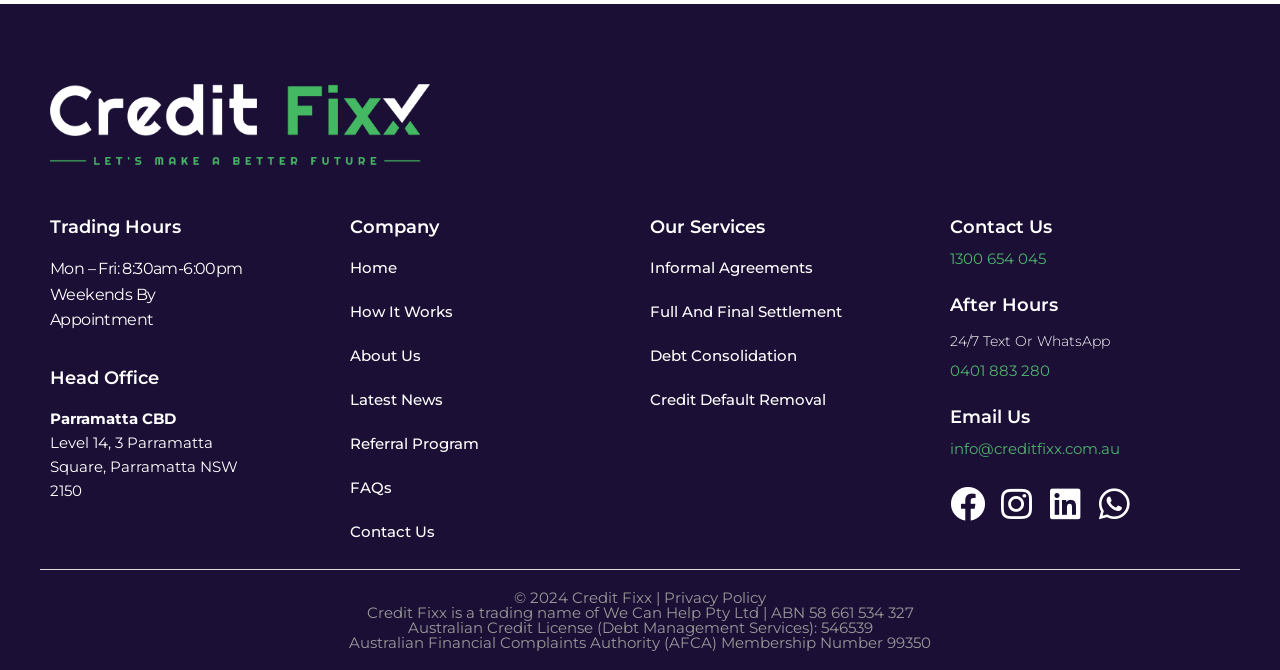How many contact methods are provided?
Look at the screenshot and respond with one word or a short phrase.

5